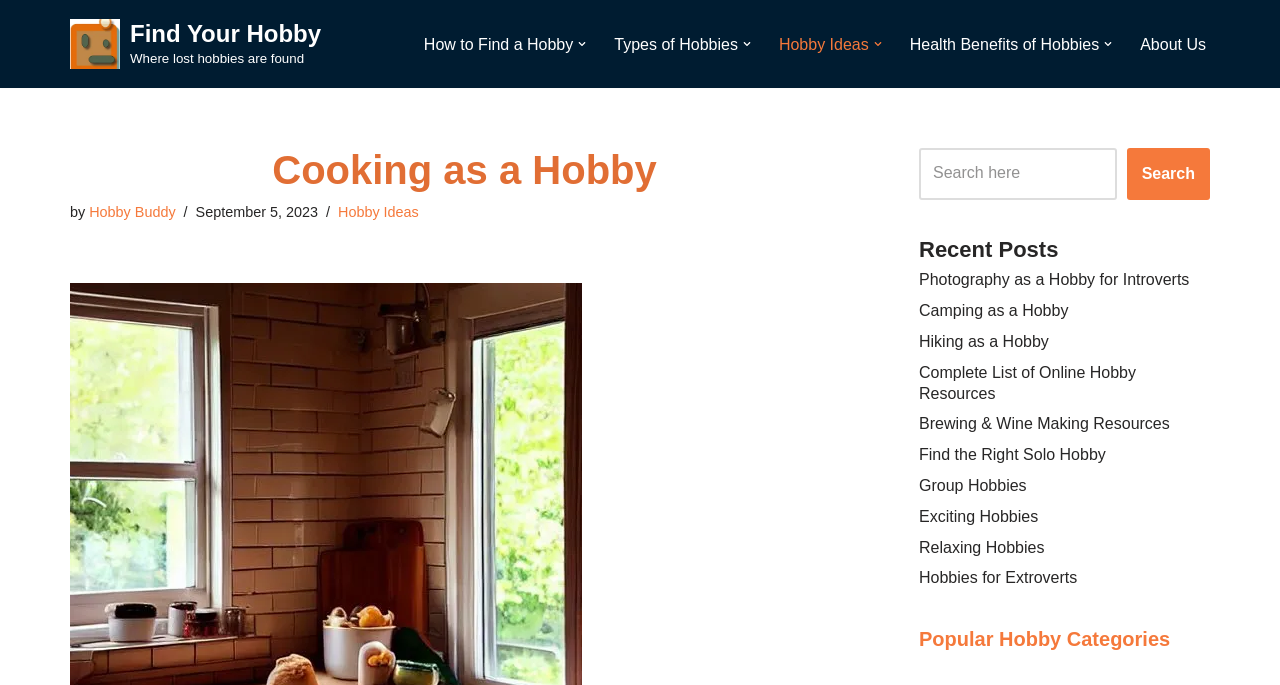Please answer the following question as detailed as possible based on the image: 
What is the date of the latest post?

The date of the latest post can be found next to the link 'Hobby Ideas' which is located below the heading 'Cooking as a Hobby'.